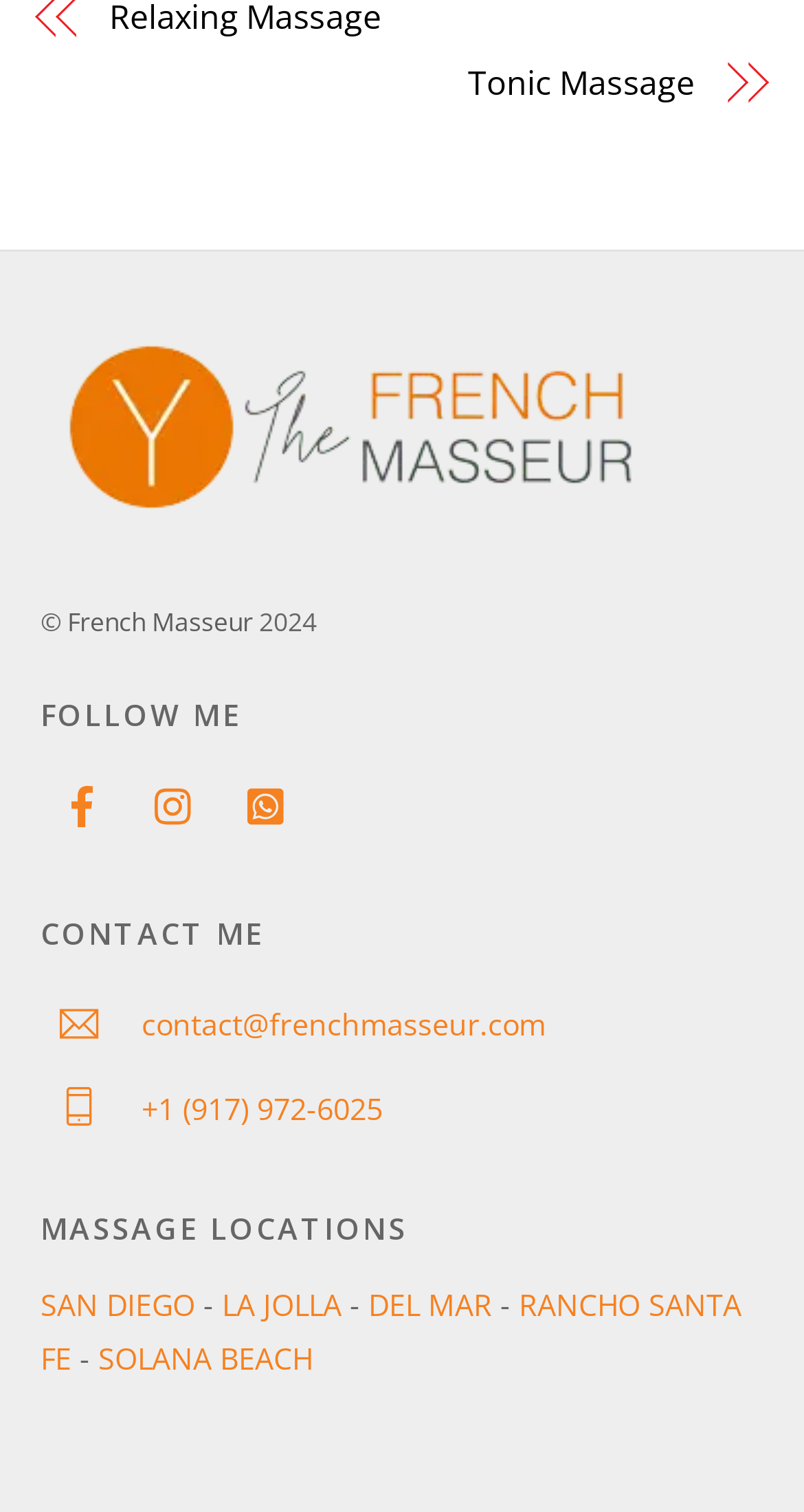What is the contact email address?
Please provide a single word or phrase as the answer based on the screenshot.

contact@frenchmasseur.com